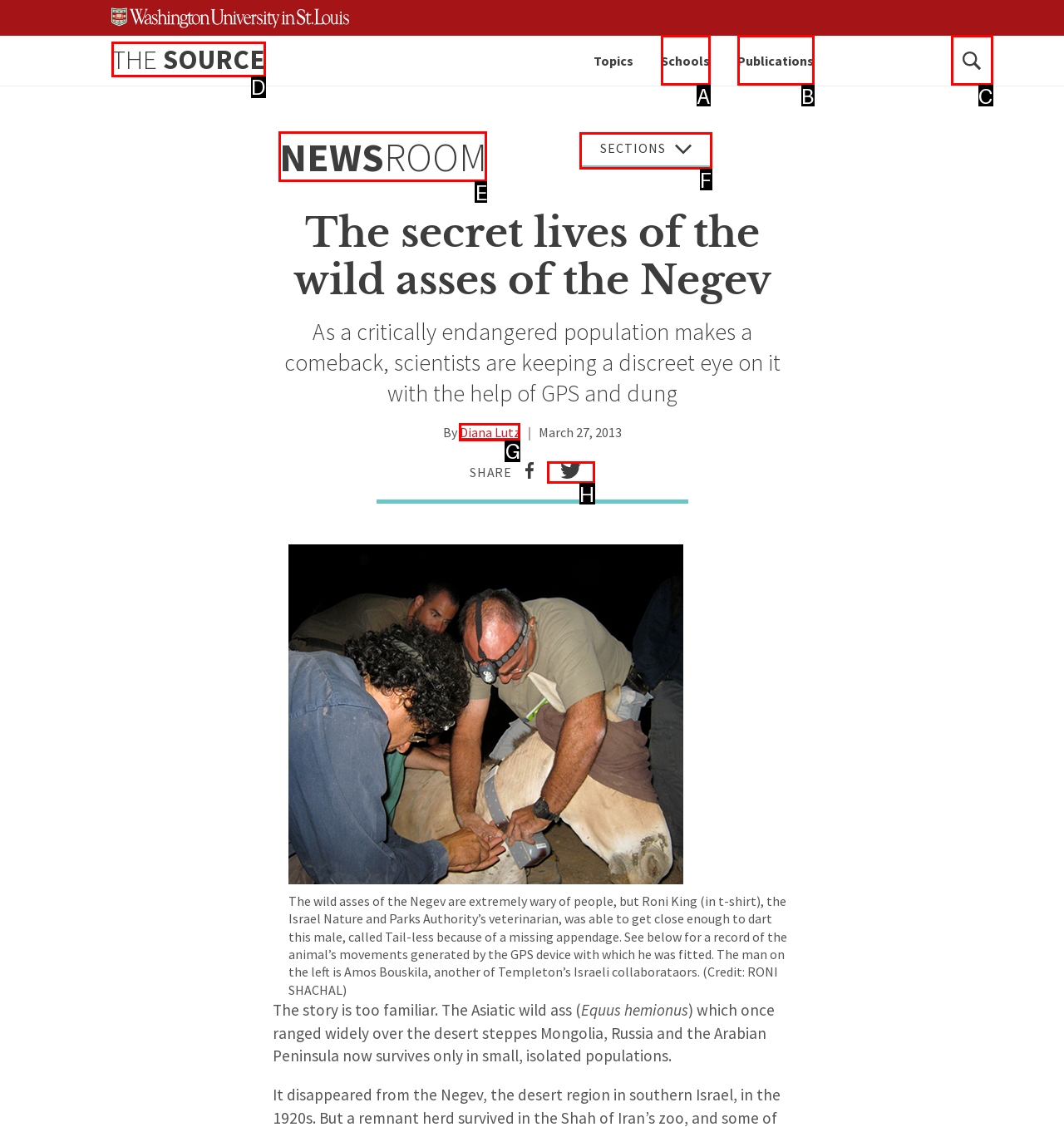Select the appropriate HTML element that needs to be clicked to finish the task: Read the article by Diana Lutz
Reply with the letter of the chosen option.

G